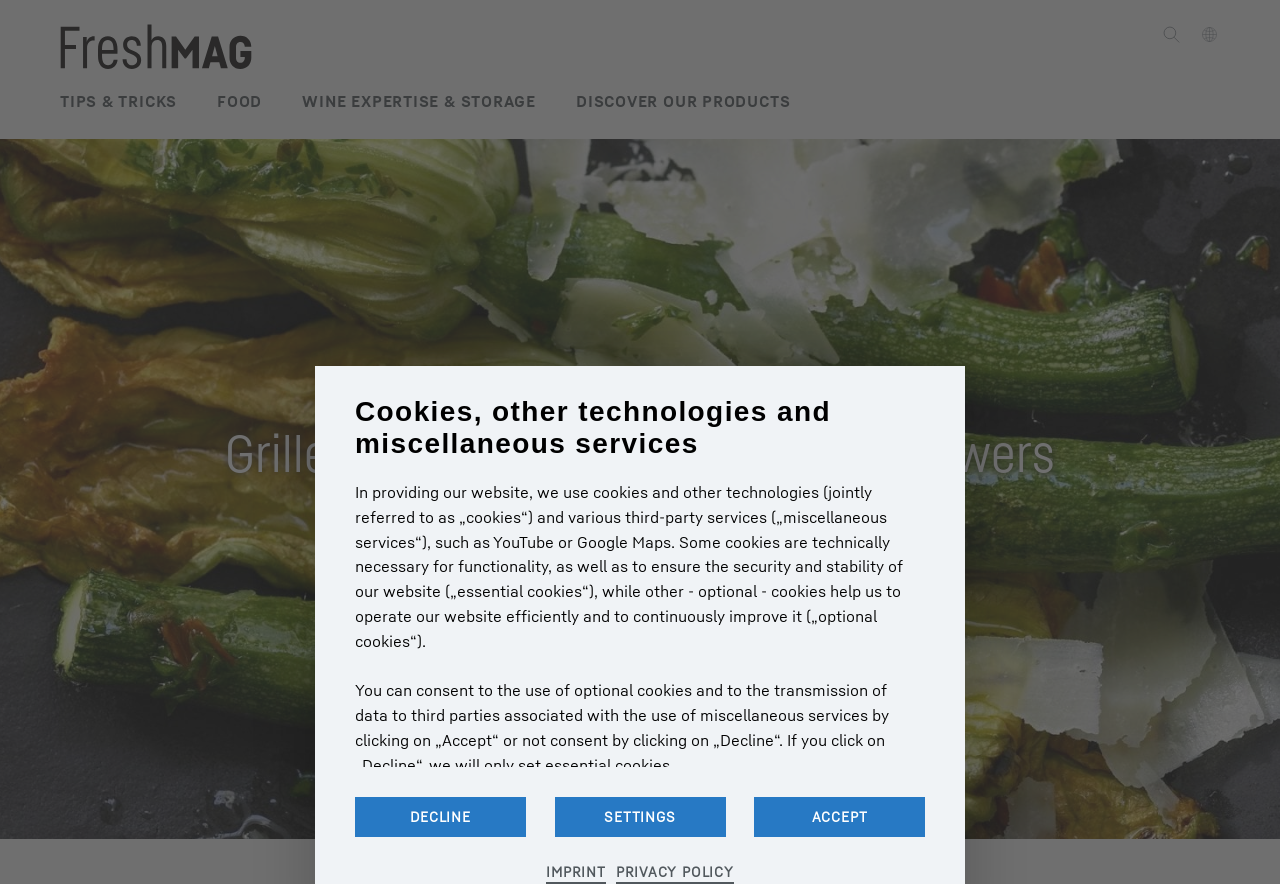Use a single word or phrase to answer the question:
What type of flowers are being grilled?

Courgette flowers